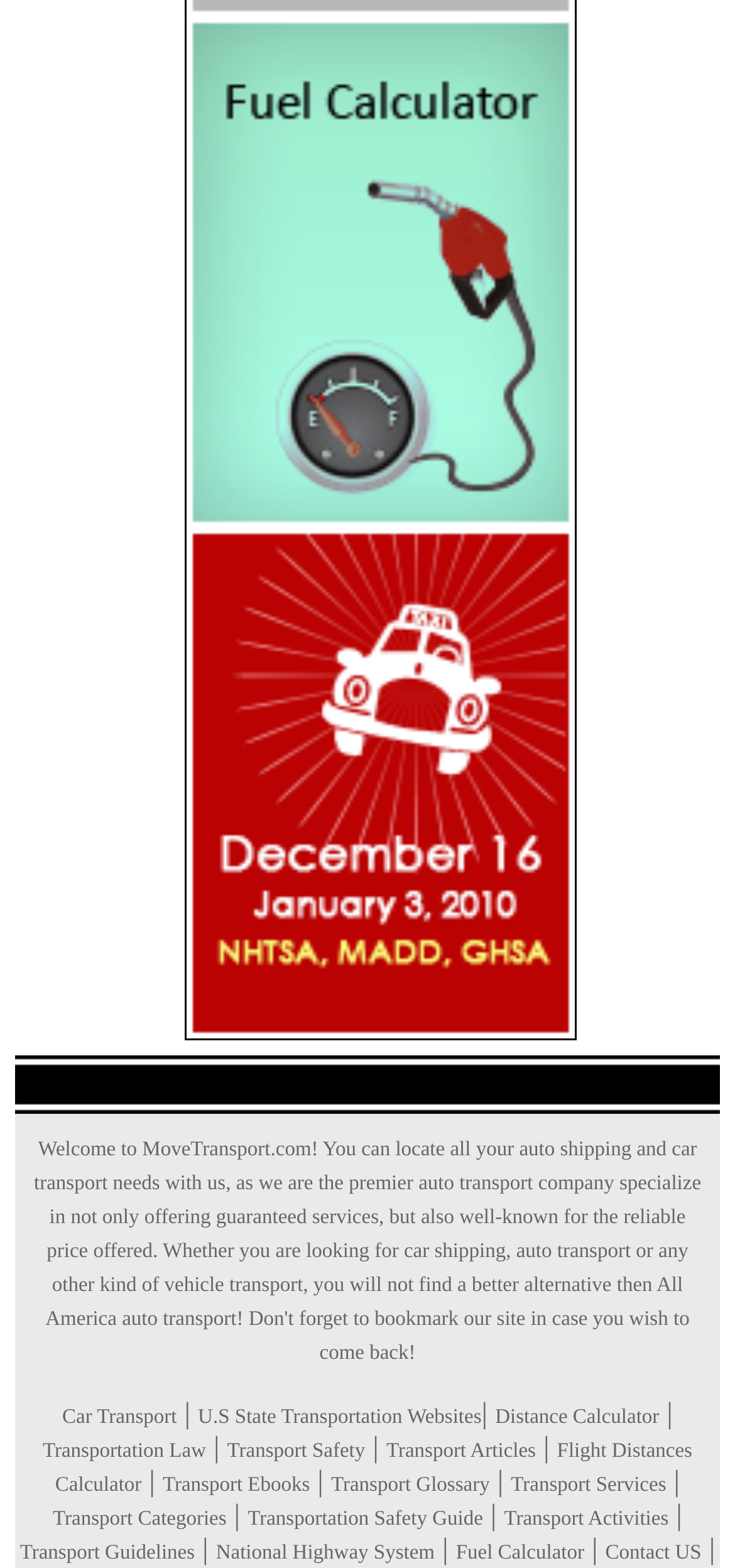Pinpoint the bounding box coordinates of the area that should be clicked to complete the following instruction: "Visit 2009 Events Calender". The coordinates must be given as four float numbers between 0 and 1, i.e., [left, top, right, bottom].

[0.254, 0.647, 0.781, 0.668]